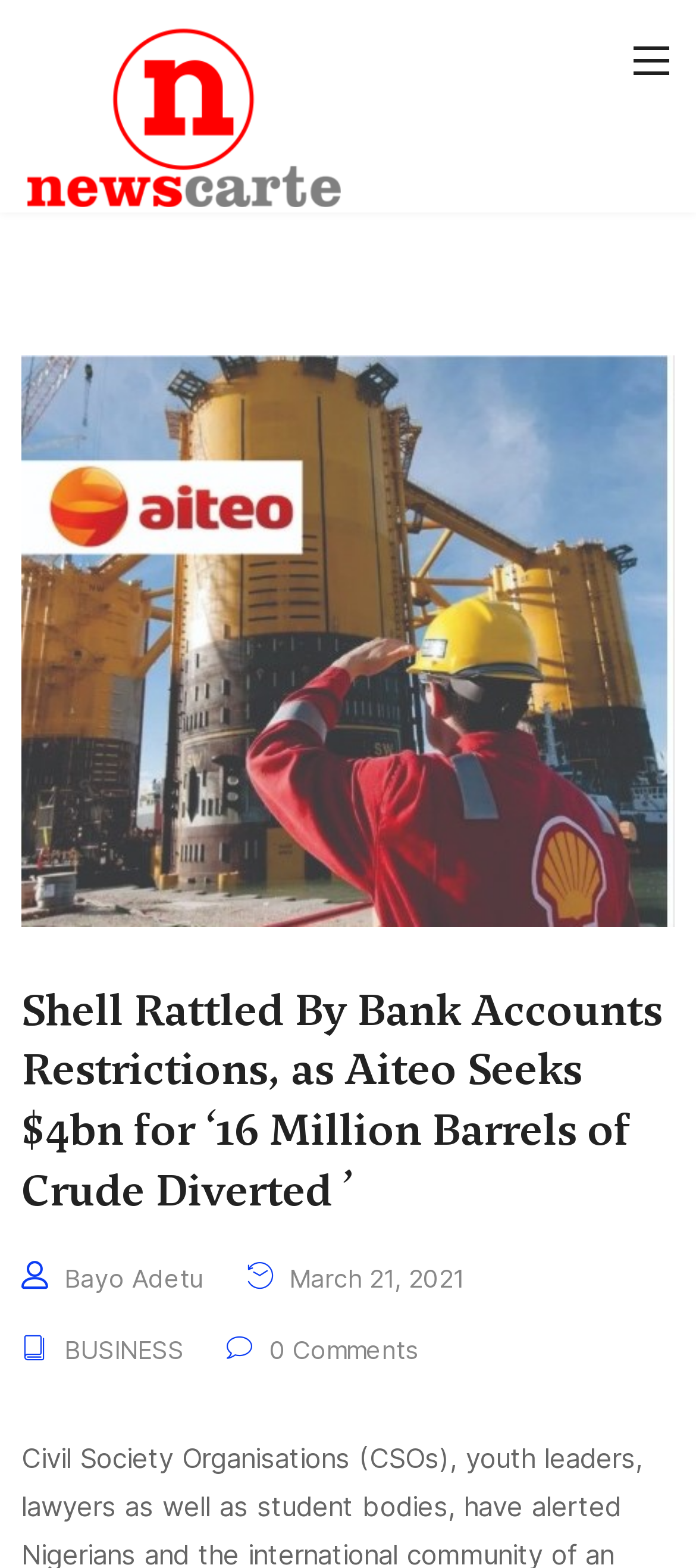Respond to the question below with a single word or phrase: What category does the article belong to?

BUSINESS